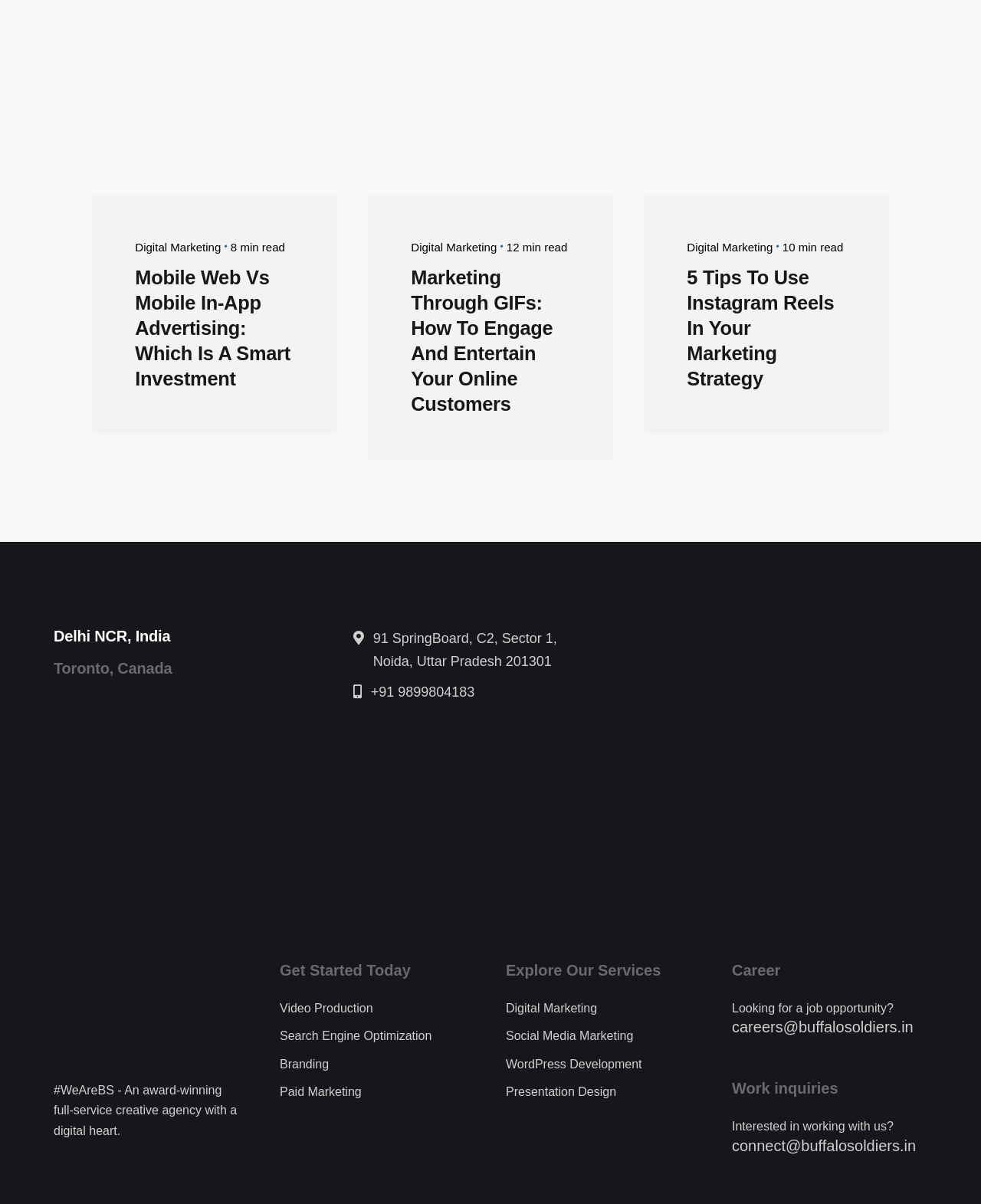Find the bounding box coordinates for the UI element whose description is: "parent_node: #WeAreBS - An award-winning". The coordinates should be four float numbers between 0 and 1, in the format [left, top, right, bottom].

[0.055, 0.877, 0.133, 0.888]